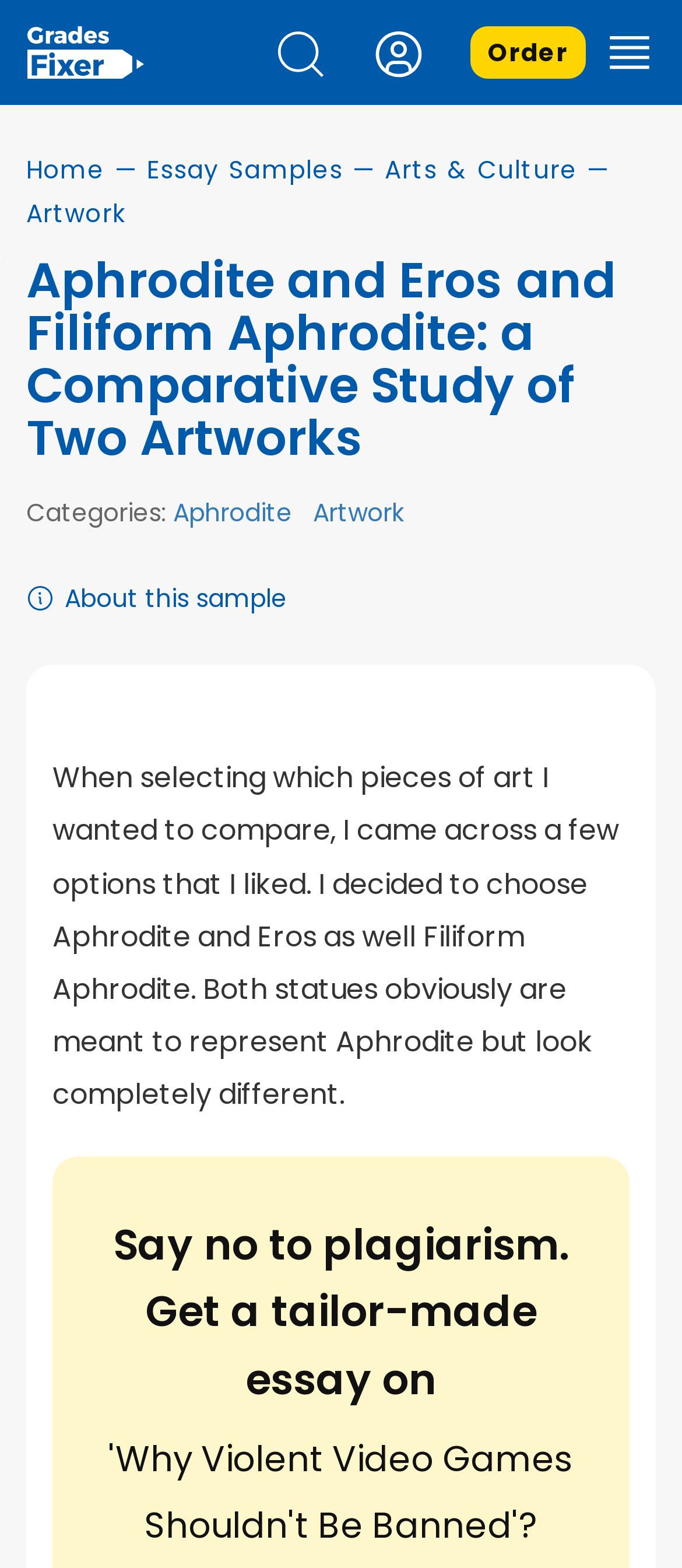Show the bounding box coordinates of the element that should be clicked to complete the task: "order an essay".

[0.69, 0.017, 0.859, 0.05]